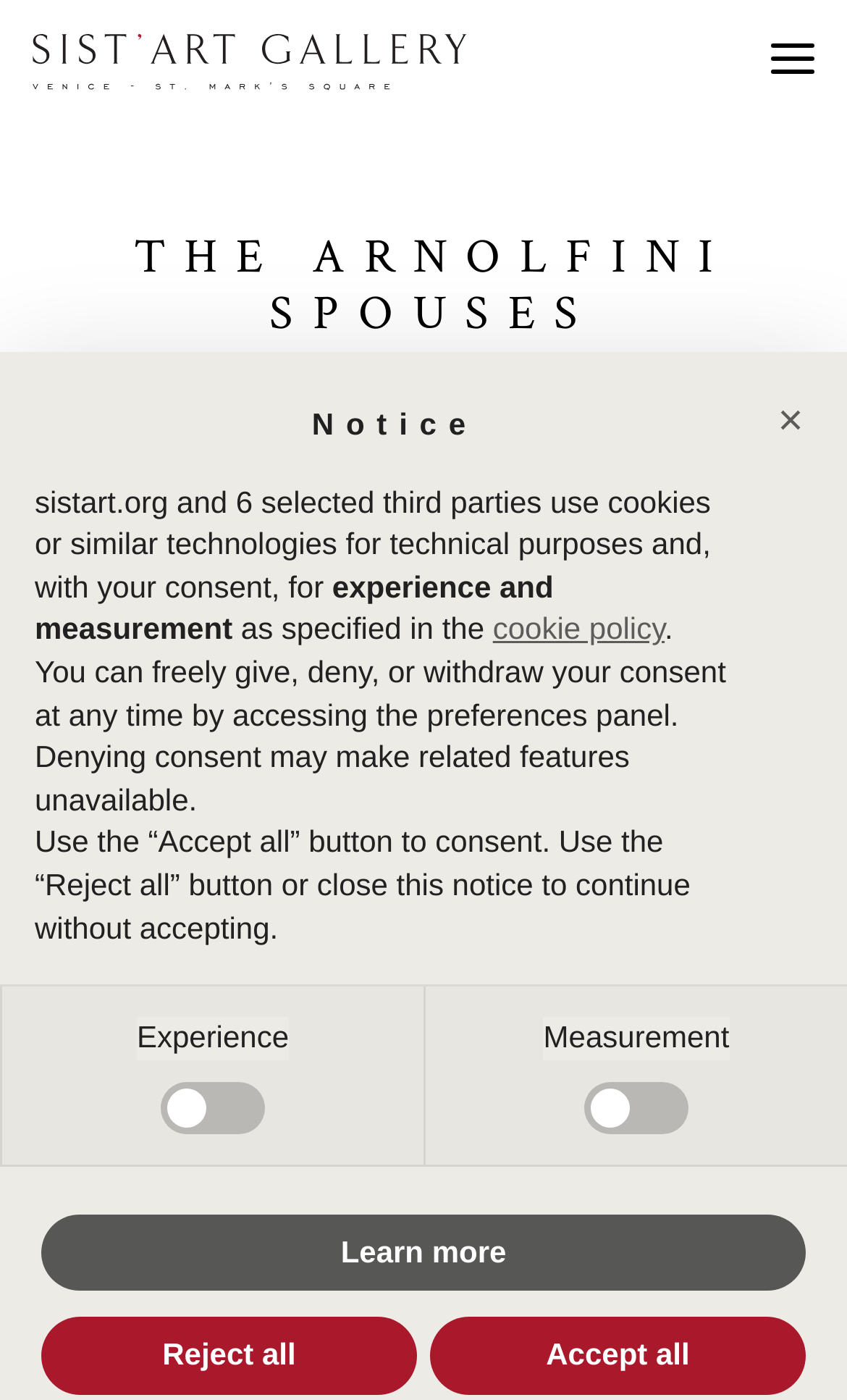What is the title of the artwork?
Using the visual information, answer the question in a single word or phrase.

The Arnolfini Spouses